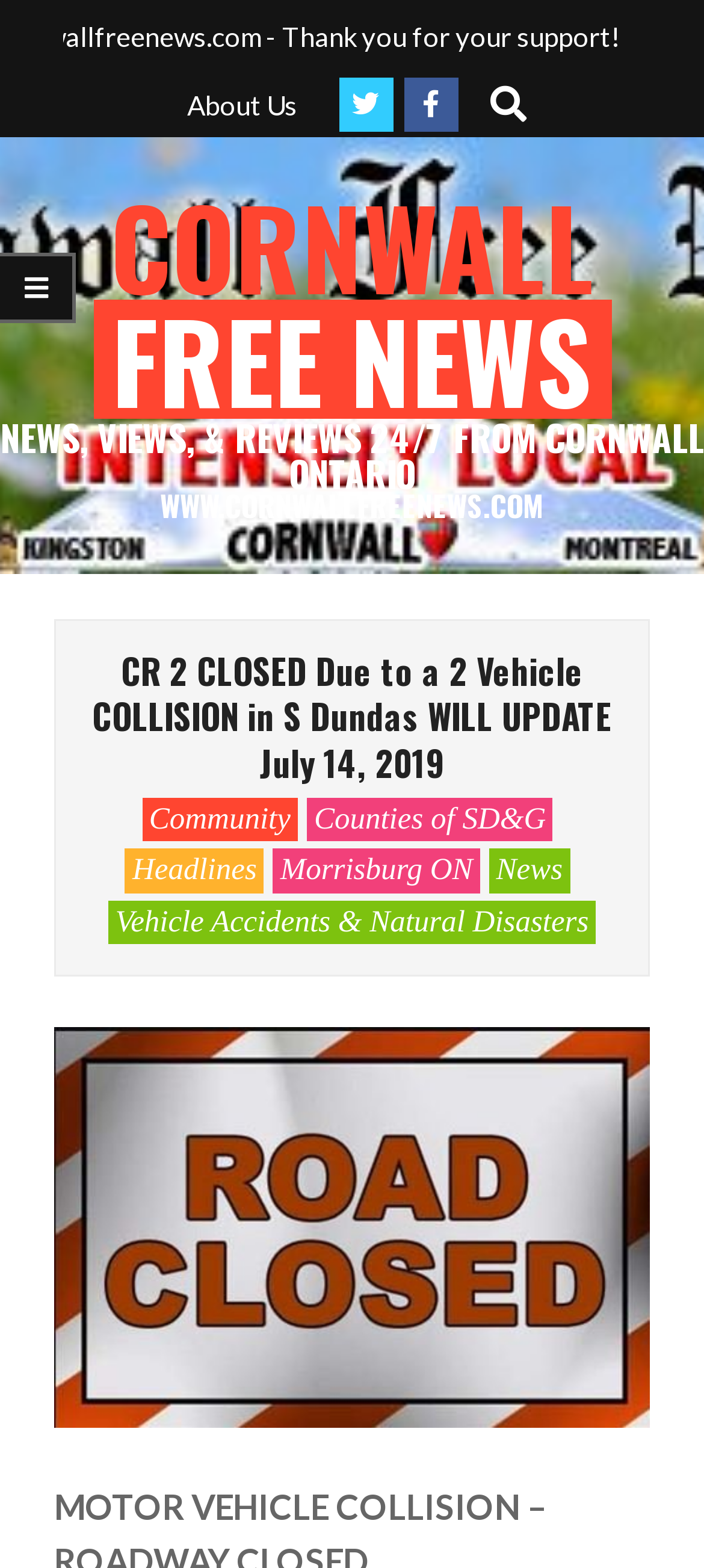Please extract the webpage's main title and generate its text content.

CR 2 CLOSED Due to a 2 Vehicle COLLISION in S Dundas WILL UPDATE July 14, 2019